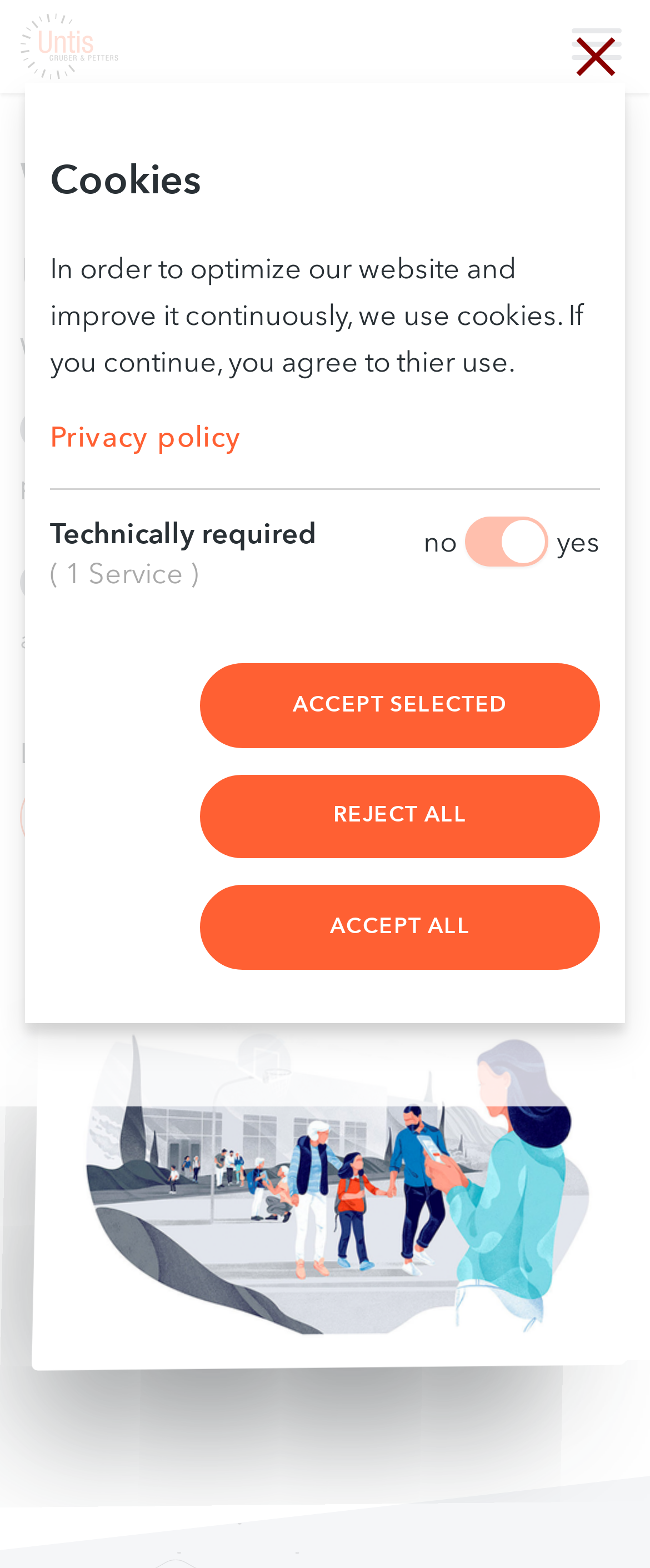Identify the bounding box coordinates of the clickable region required to complete the instruction: "Read about commercial gutters". The coordinates should be given as four float numbers within the range of 0 and 1, i.e., [left, top, right, bottom].

None